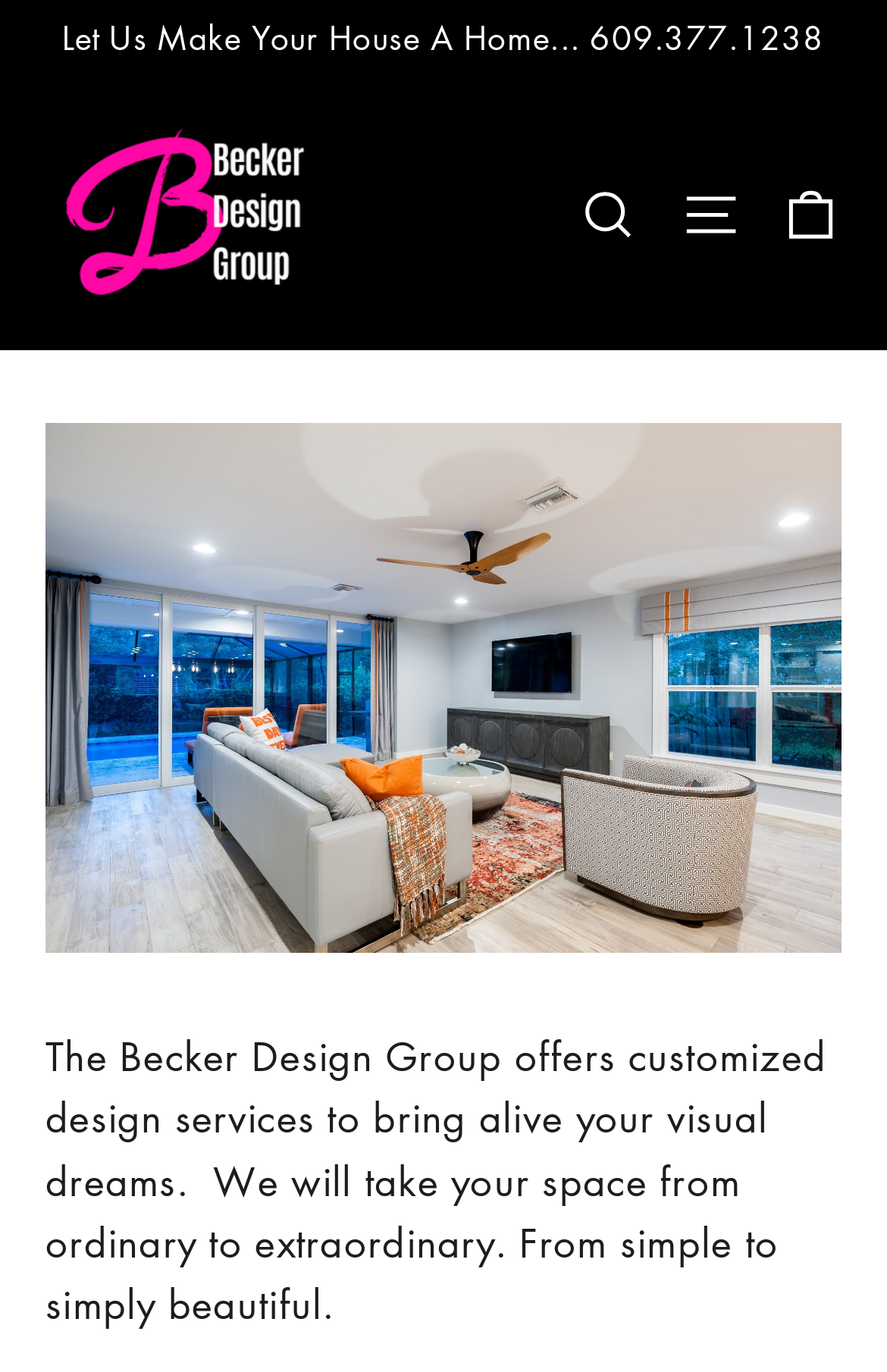What is the header text?
Using the information from the image, answer the question thoroughly.

I found the header text by looking at the heading element with the text 'What We Do'. This is likely the main header of the webpage, indicating the section or page that the user is currently on.